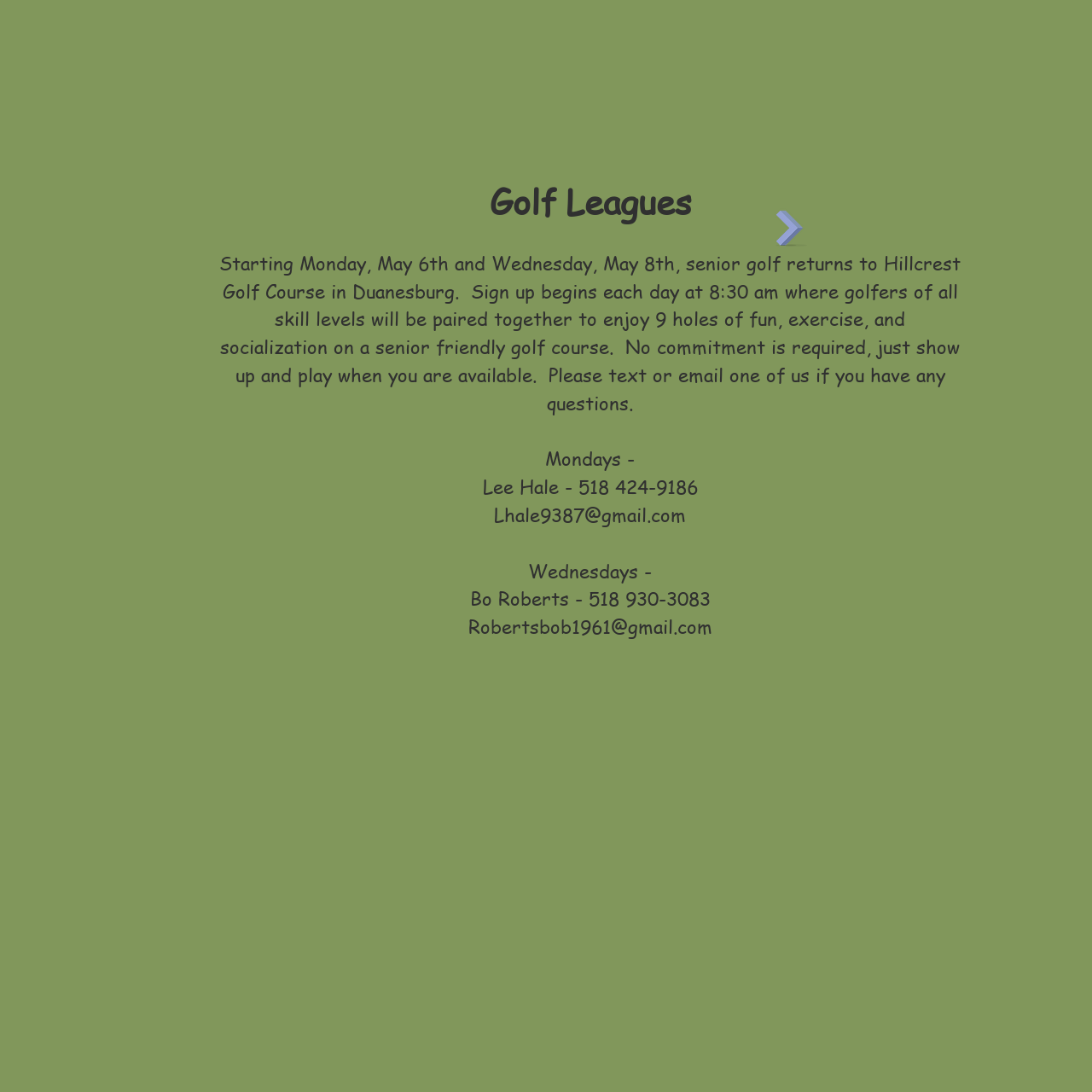Respond to the following question with a brief word or phrase:
What is the name of the golf course mentioned?

Hillcrest Golf Course